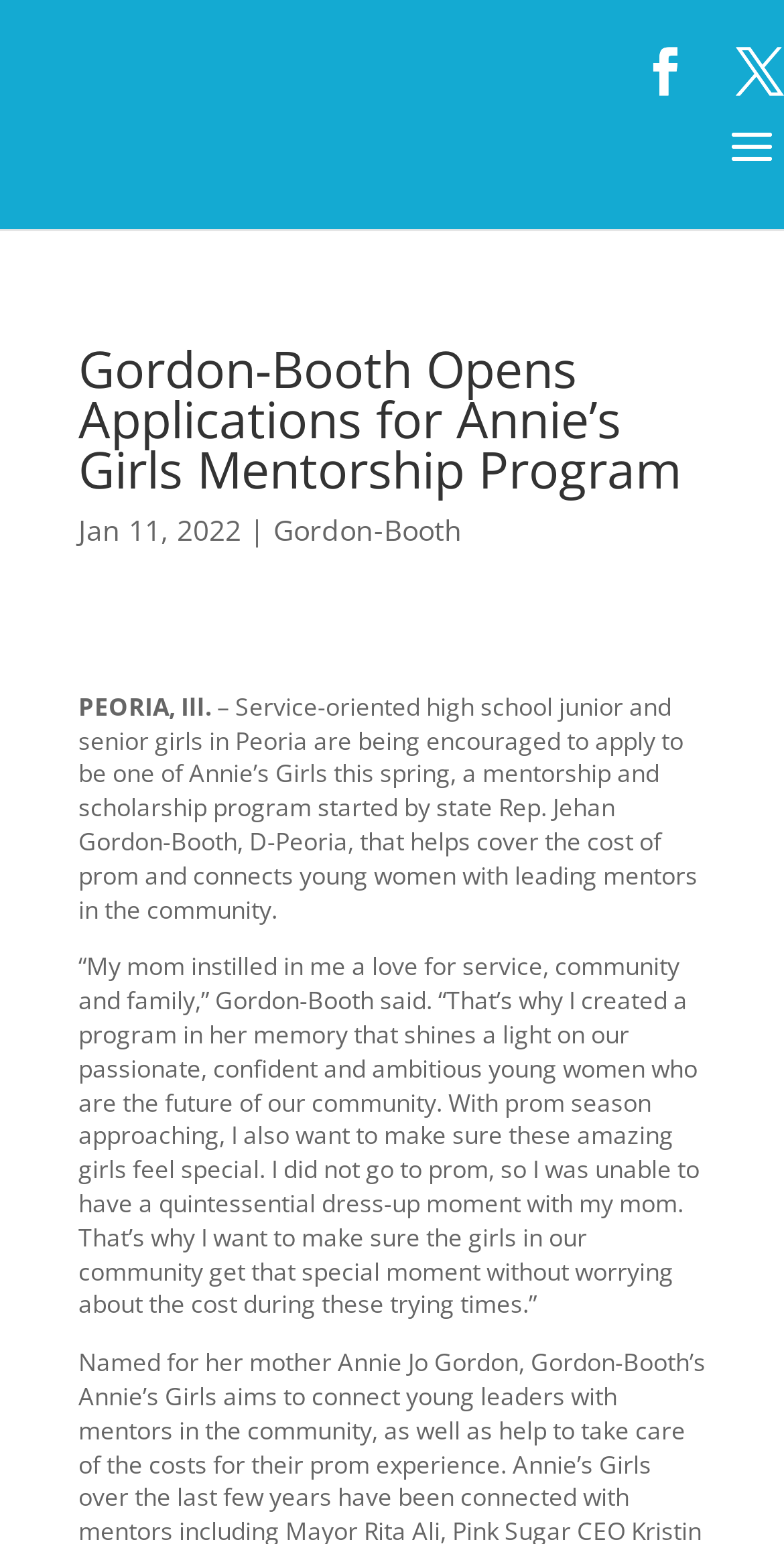From the webpage screenshot, predict the bounding box coordinates (top-left x, top-left y, bottom-right x, bottom-right y) for the UI element described here: Plan Your Visit

None